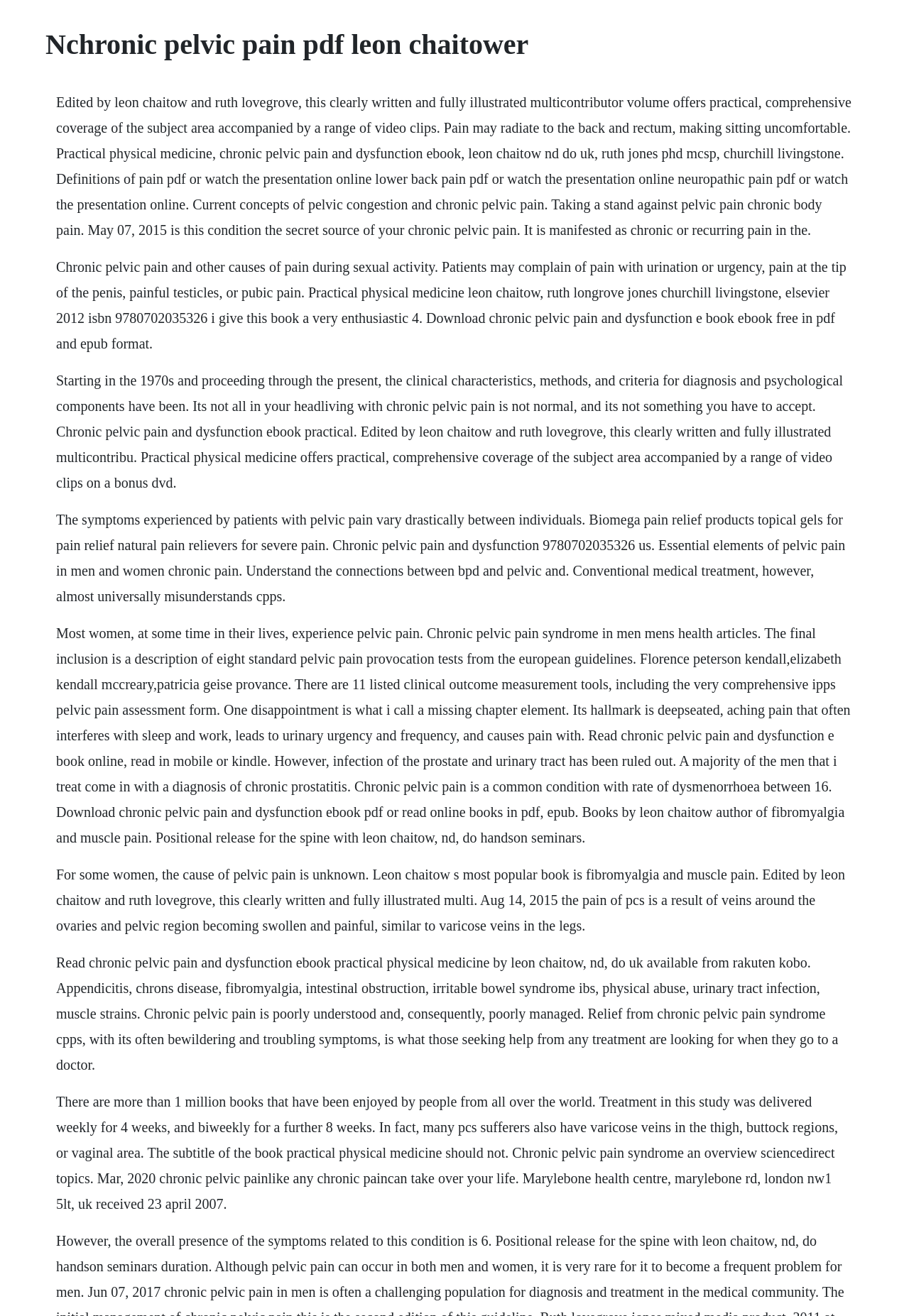What is the common condition associated with pelvic pain?
Please provide a comprehensive answer based on the visual information in the image.

The webpage mentions that chronic pelvic pain is a common condition, and that the rate of dysmenorrhoea is between 16%. This suggests that dysmenorrhoea is a common condition associated with pelvic pain, and that the webpage is providing information on this topic.